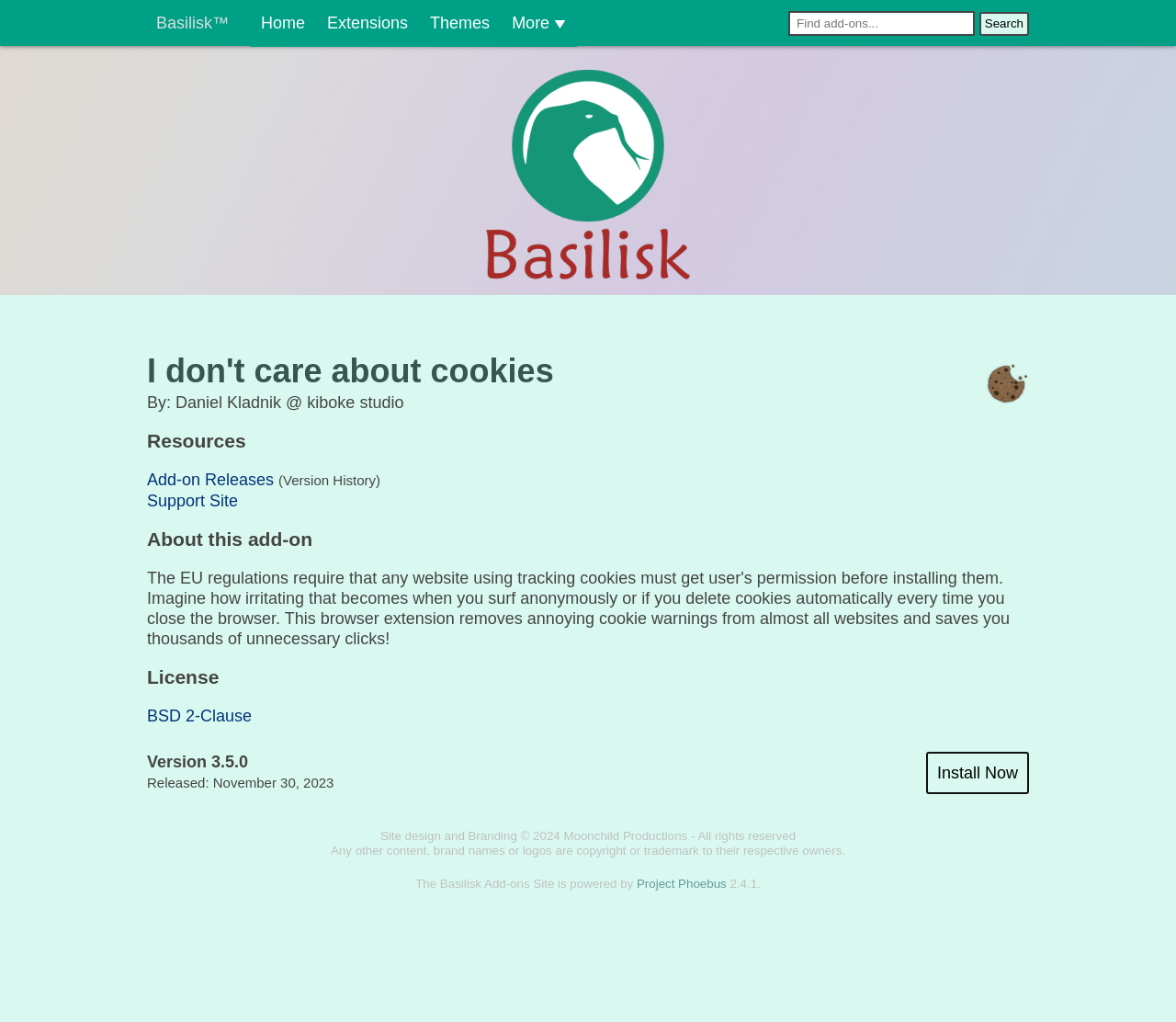Find the bounding box coordinates for the element that must be clicked to complete the instruction: "Search for add-ons". The coordinates should be four float numbers between 0 and 1, indicated as [left, top, right, bottom].

[0.833, 0.012, 0.875, 0.036]